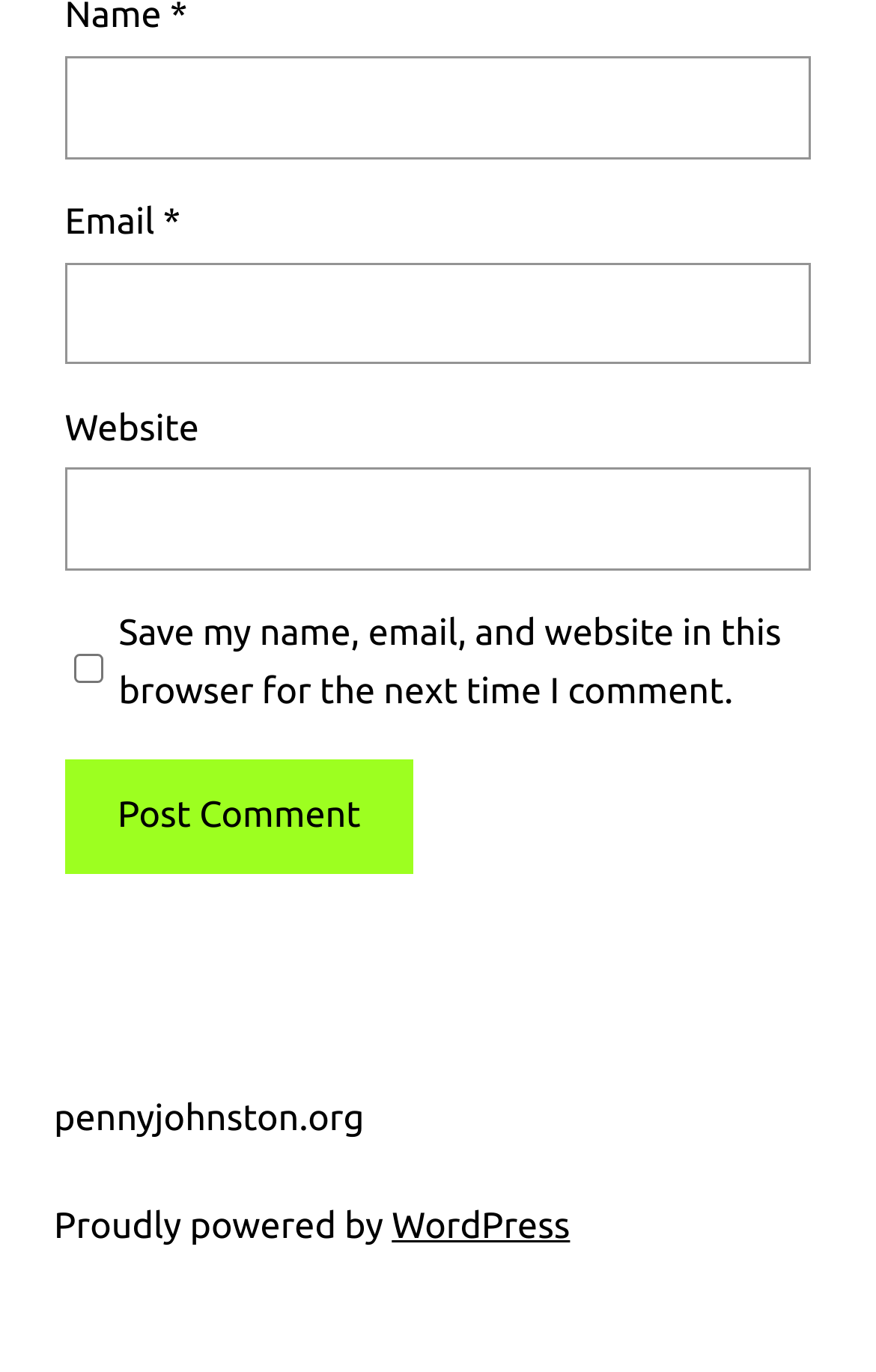What is the purpose of the checkbox?
Look at the image and respond with a one-word or short-phrase answer.

Save comment information